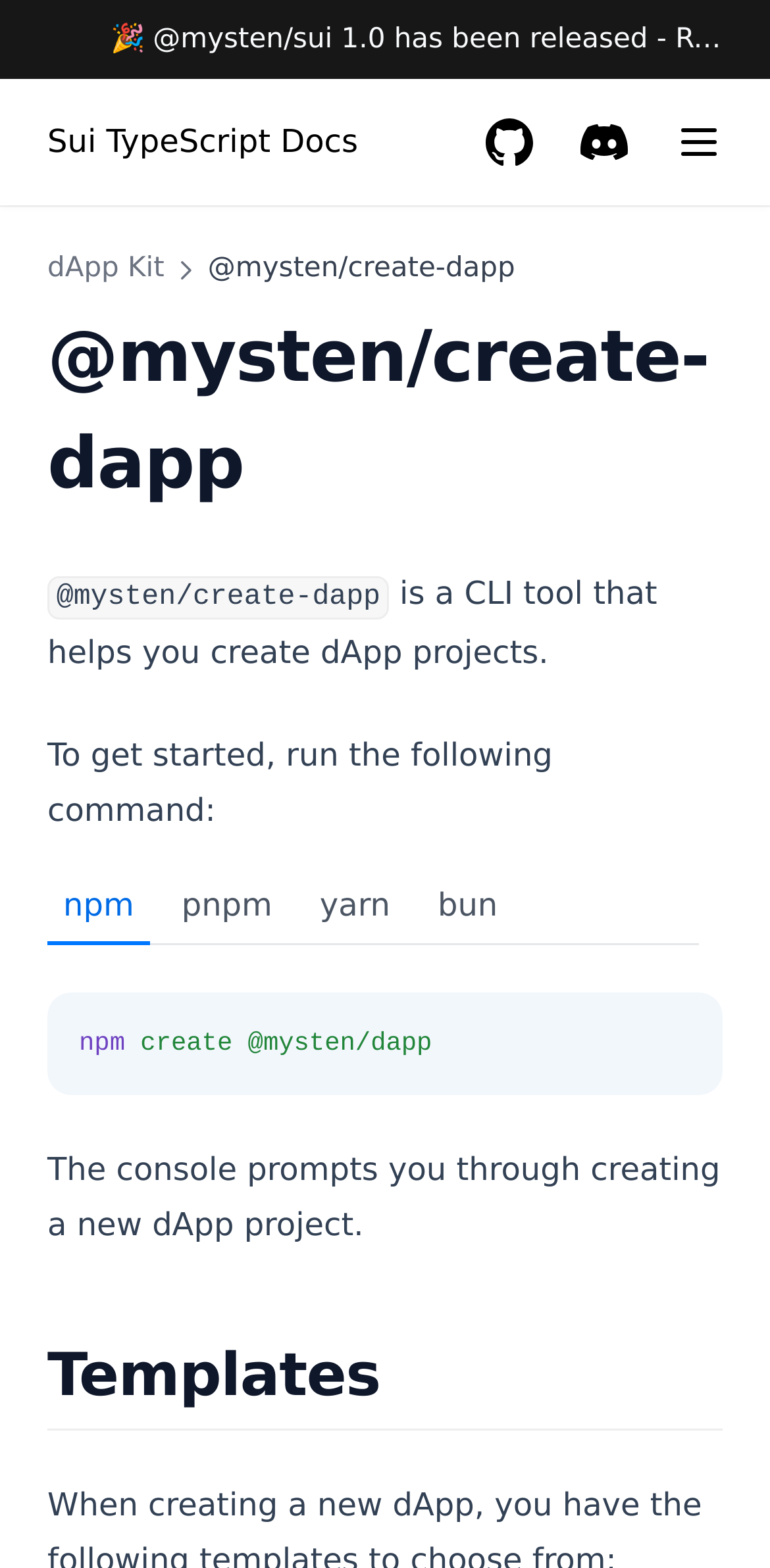Give a detailed account of the webpage's layout and content.

This webpage is the Sui TypeScript Documentation, which provides guides, examples, and concepts to help users discover the power of Sui. At the top of the page, there are several links and buttons, including "Sui TypeScript Docs", "GitHub", "Discord", and a "Menu" button. Below these, there are multiple sections and subsections that provide detailed information about Sui.

On the left side of the page, there is a menu with various buttons and links, including "Owned Object Pool", "Migrations", "dApp Kit", "Kiosk SDK", "zkSend SDK", and others. Each of these buttons and links leads to a specific section or subsection that provides information about the corresponding topic.

In the main content area, there is a heading that reads "@mysten/create-dapp", followed by a brief description of what this CLI tool does. Below this, there is a code snippet that shows how to get started with creating a dApp project using the tool. The code snippet is accompanied by a tab list that allows users to switch between different package managers, such as npm, pnpm, yarn, and bun.

Further down the page, there are multiple sections and subsections that provide detailed information about various topics, including Sui Owned Object Pool, Migrations, dApp Kit, Kiosk SDK, zkSend SDK, and others. Each of these sections and subsections contains links, buttons, and text that provide more information about the corresponding topic.

Overall, this webpage is a comprehensive resource for users who want to learn about Sui and its various features and tools.